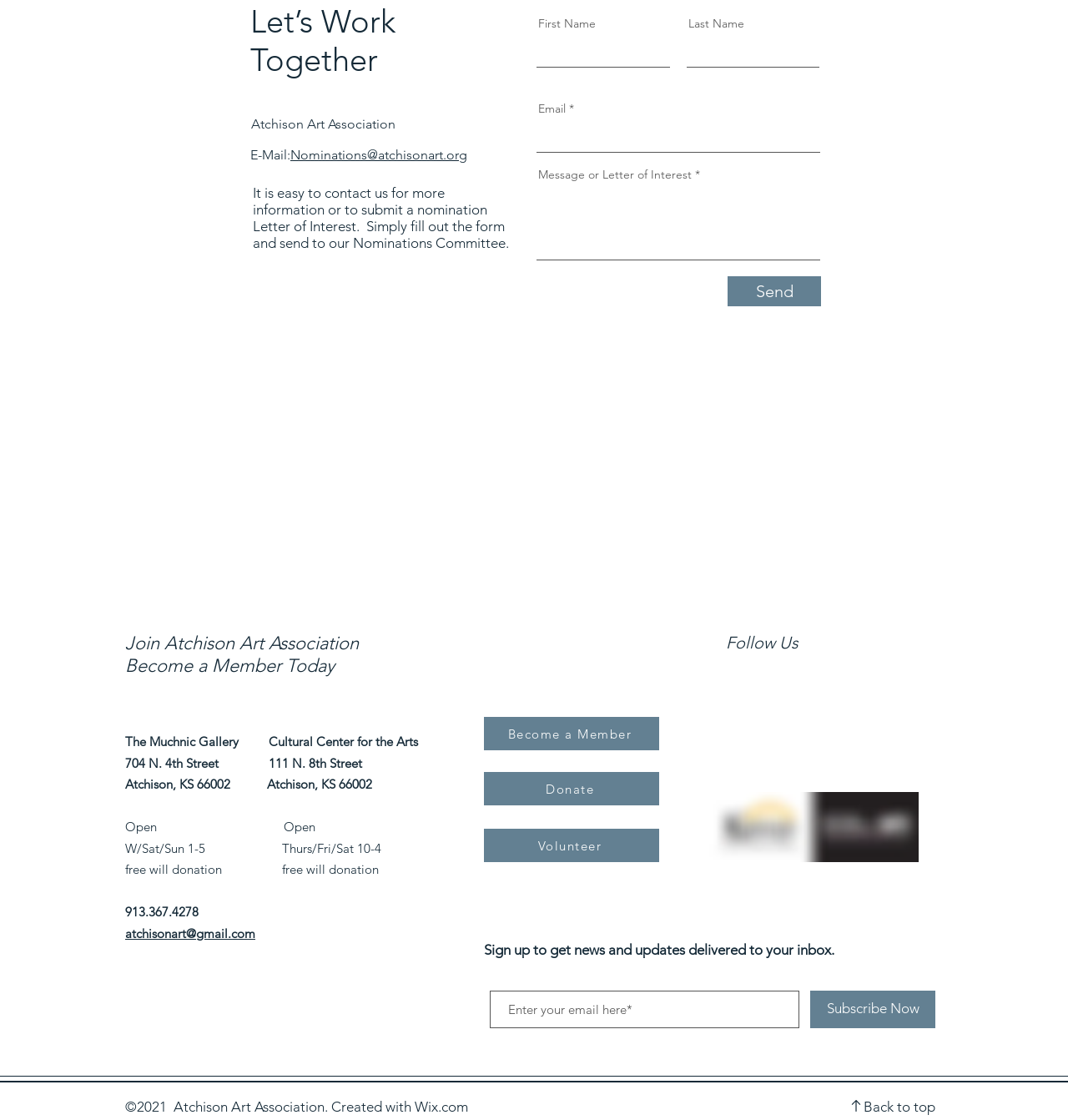What is the name of the art association?
Refer to the image and answer the question using a single word or phrase.

Atchison Art Association